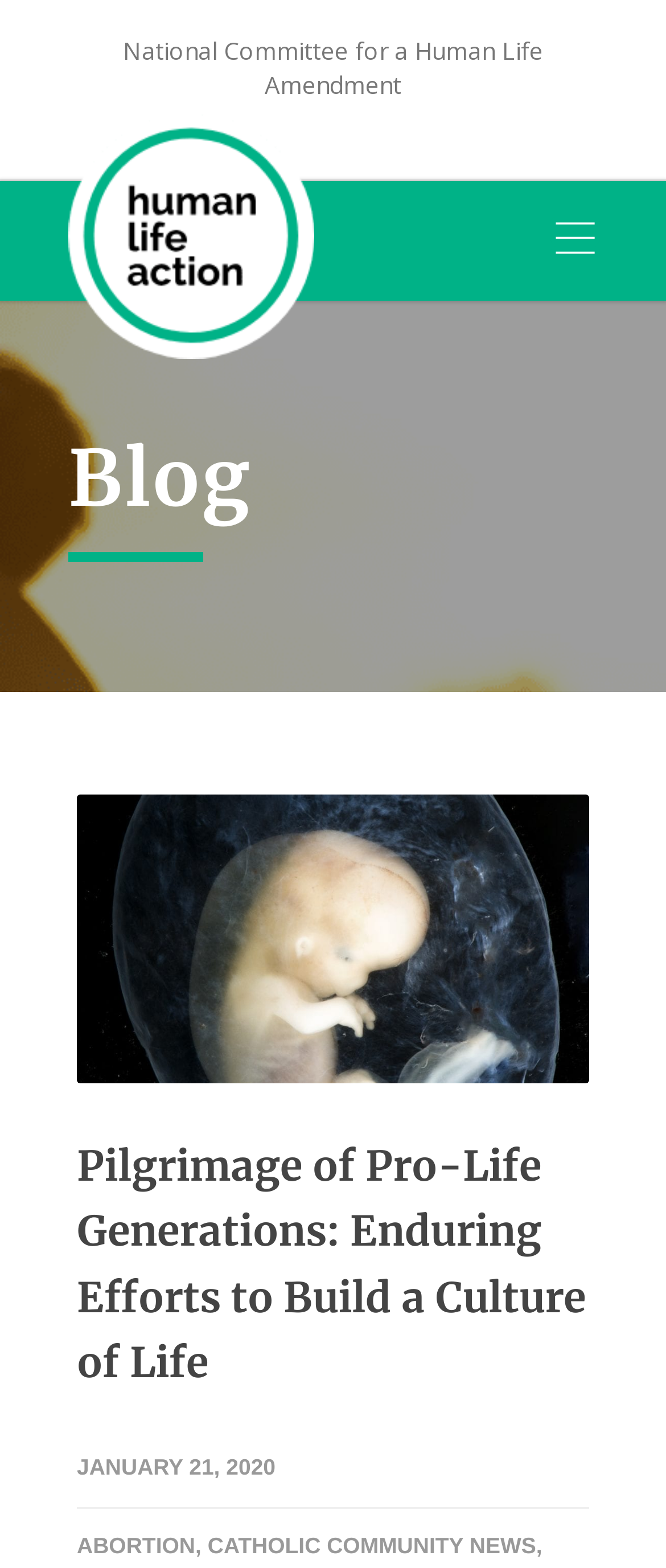Elaborate on the different components and information displayed on the webpage.

The webpage appears to be an article or blog post from the National Catholic Register, with a focus on pro-life issues. At the top of the page, there is a header section that includes the title "National Committee for a Human Life Amendment" and a link to "Human Life Action" accompanied by an image. 

Below the header, there are several navigation links, including one with a search icon, a "Blog" link, and another link with a share icon. 

The main content of the page is headed by a title "Pilgrimage of Pro-Life Generations: Enduring Efforts to Build a Culture of Life", which is also a clickable link. The title is positioned near the top of the page, and below it, there is a date "JANUARY 21, 2020". 

Further down, there are two more links, one labeled "ABORTION" and the other "CATHOLIC COMMUNITY NEWS", which are positioned near the bottom of the page.